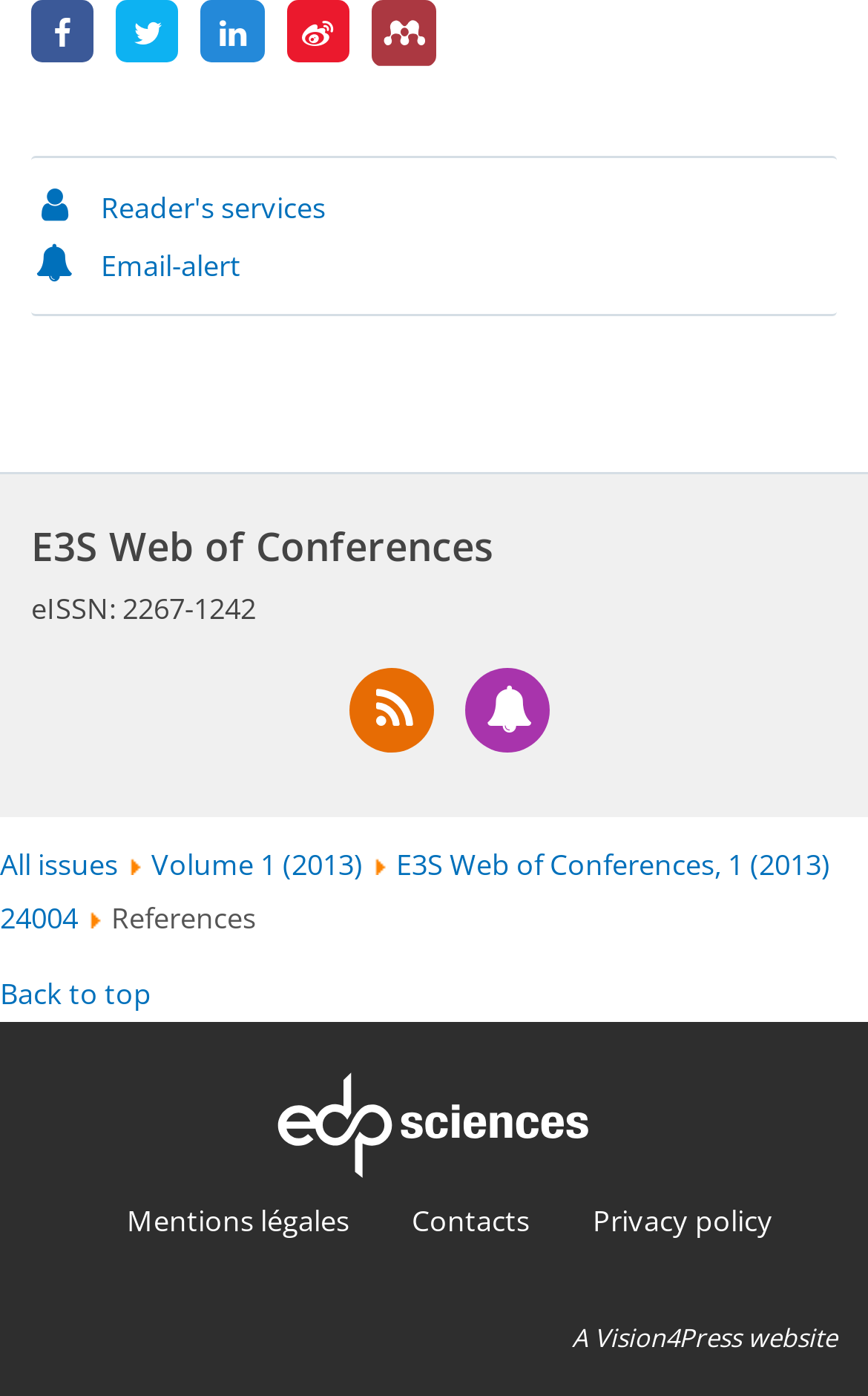Please determine the bounding box coordinates of the element to click in order to execute the following instruction: "Go to home page". The coordinates should be four float numbers between 0 and 1, specified as [left, top, right, bottom].

None